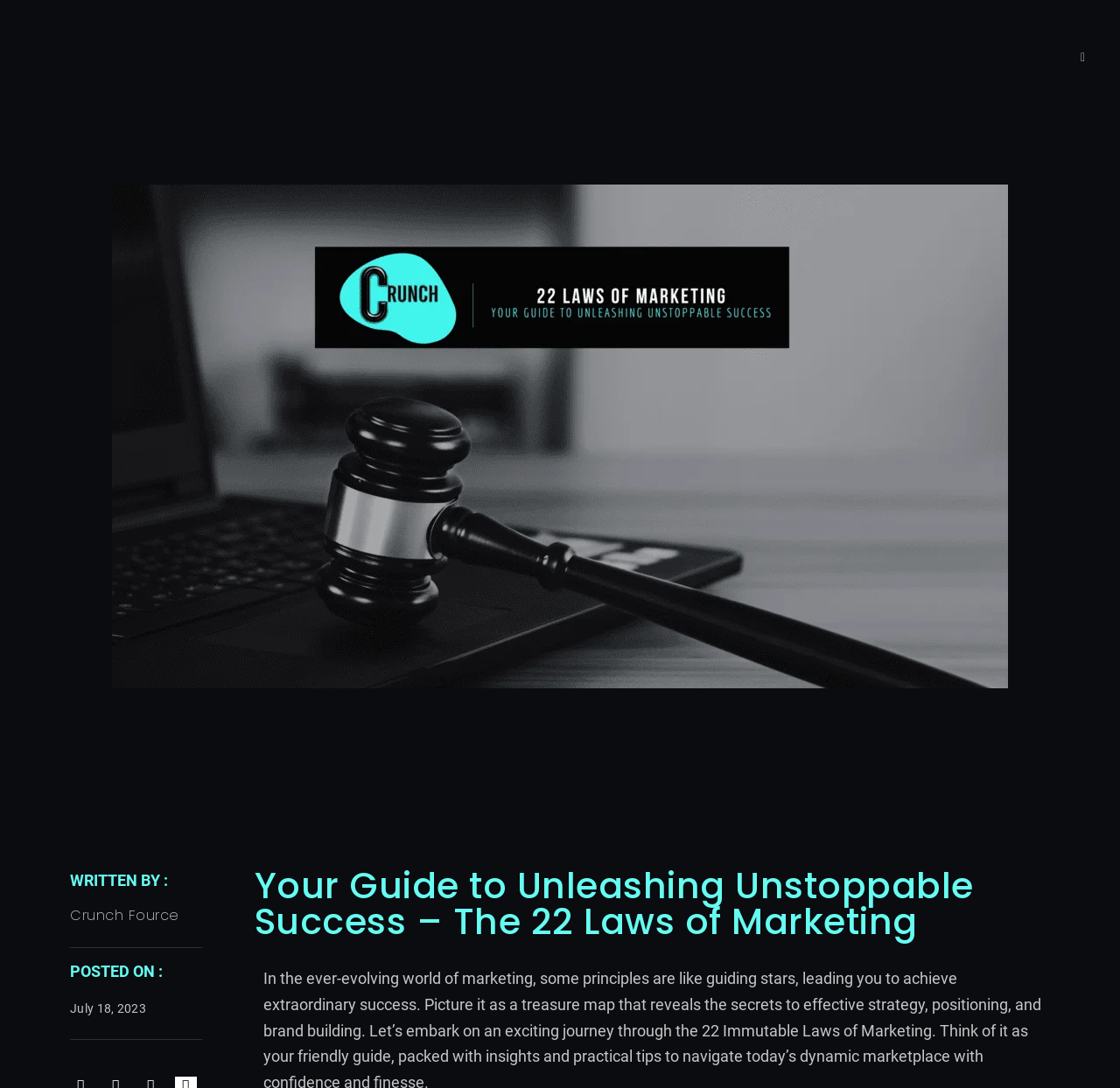Generate a detailed explanation of the webpage's features and information.

This webpage is about "Your Guide to Business Growth - The 22 Laws of Marketing". At the top right corner, there is a link. Below it, a large image takes up most of the width, displaying "22 laws of marketing". 

On the left side, there are three headings stacked vertically. The first heading reads "WRITTEN BY :", followed by "Crunch Fource" as the author's name. The second heading is "POSTED ON :", with a link "July 18, 2023" and a time element below it. 

To the right of these headings, there is another heading that spans most of the width, titled "Your Guide to Unleashing Unstoppable Success – The 22 Laws of Marketing". Below this heading, a block of text explains that the 22 Immutable Laws of Marketing are guiding principles for achieving success in the ever-evolving world of marketing. The text goes on to describe the laws as a treasure map for effective strategy, positioning, and brand building, and invites the reader to embark on a journey through these laws.